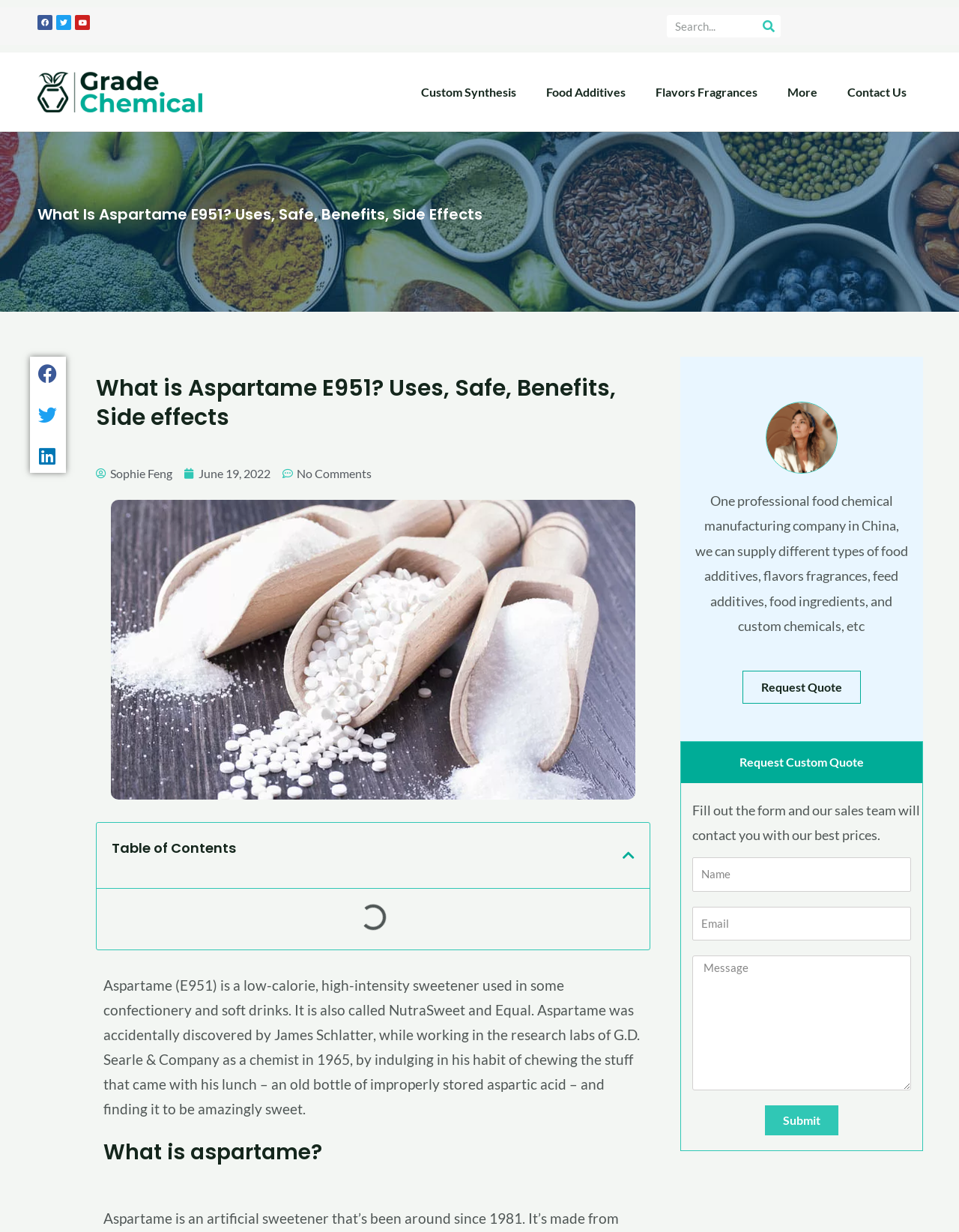What is the name of the sweetener?
Refer to the image and give a detailed answer to the question.

The webpage is about Aspartame, which is a low-calorie, high-intensity sweetener used in some confectionery and soft drinks. It is also called NutraSweet and Equal.